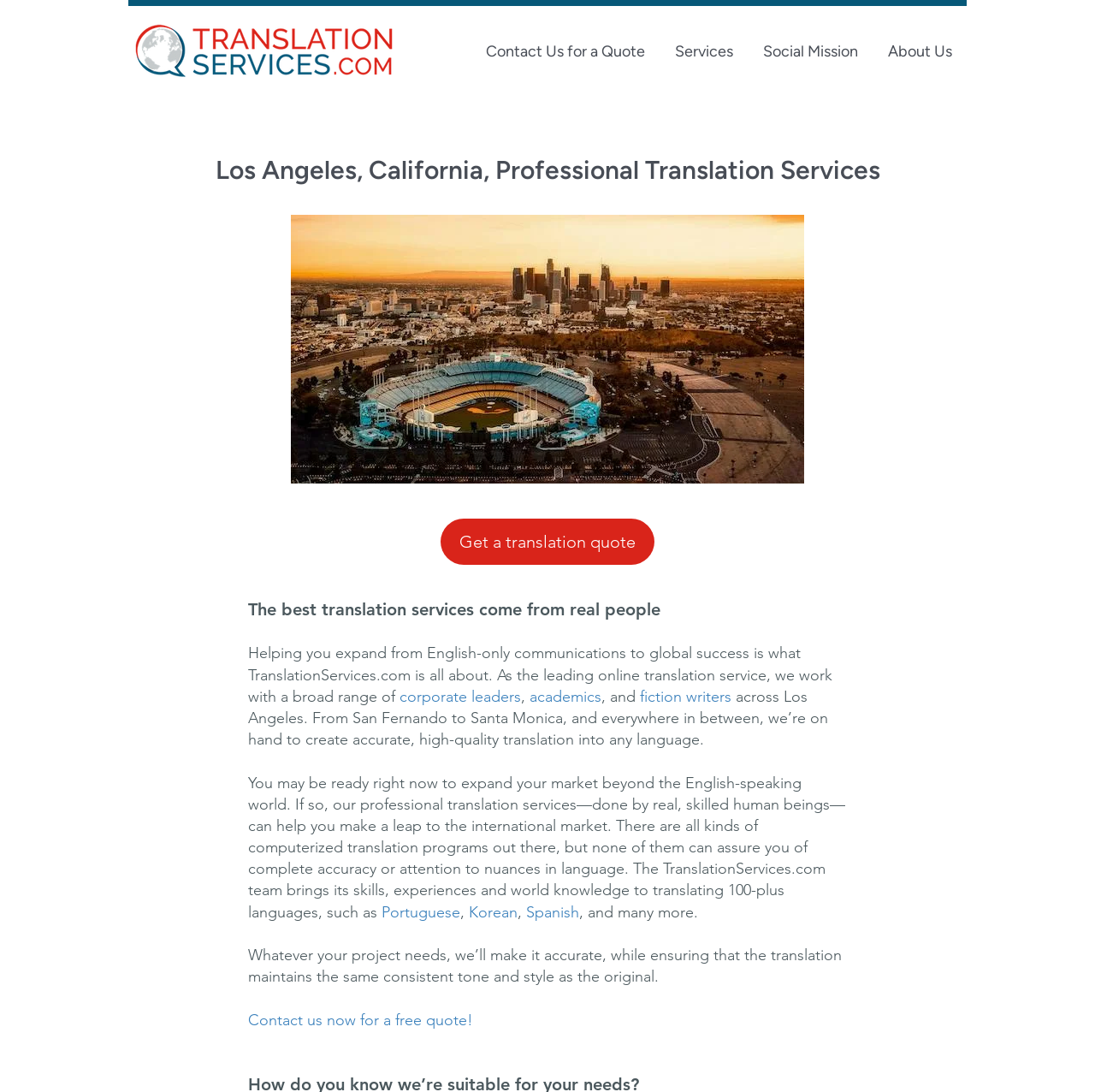Generate a comprehensive description of the webpage.

The webpage is about professional translation services in Los Angeles, California. At the top left, there is a logo of Translationservices.com, which is an image link. Next to the logo, there is a navigation menu with links to "Contact Us for a Quote", "Services", "Social Mission", and "About Us". 

Below the navigation menu, there is a heading that reads "Los Angeles, California, Professional Translation Services". On the right side of the heading, there is an image of Los Angeles. 

Further down, there is a call-to-action link to "Get a translation quote". Below this link, there are several paragraphs of text that describe the translation services offered by TranslationServices.com. The text explains that the company provides high-quality translation services done by real people, and that they work with a broad range of clients, including corporate leaders, academics, and fiction writers. 

The text also highlights the importance of accurate translation and the limitations of computerized translation programs. It mentions that the company's team can translate over 100 languages, including Portuguese, Korean, and Spanish. 

At the bottom of the page, there is a call-to-action link to "Contact us now for a free quote!" and a small amount of whitespace.